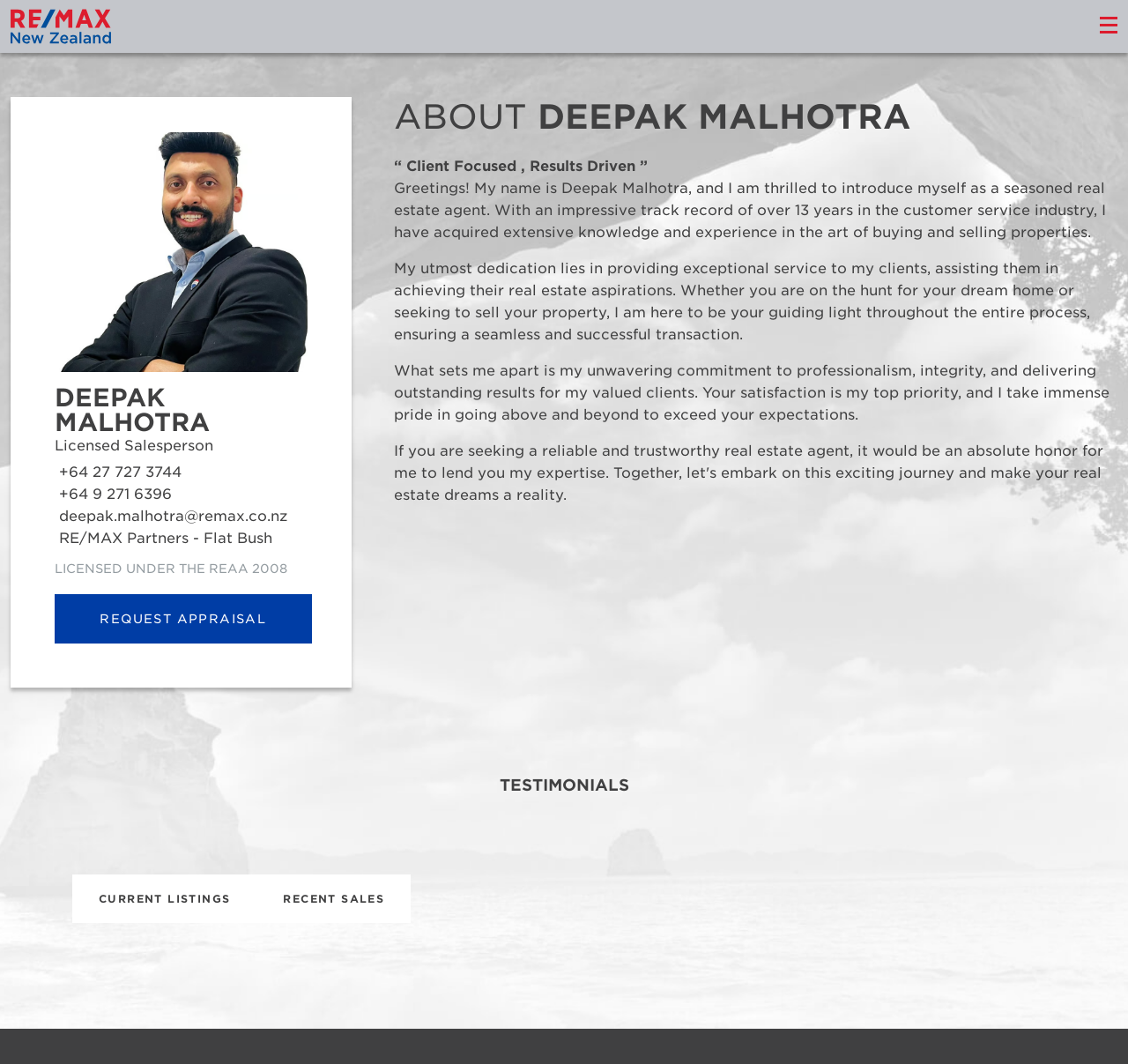Please study the image and answer the question comprehensively:
What are the two options to view Deepak Malhotra's properties?

I found this answer by looking at the links at the bottom of the page, which are 'CURRENT LISTINGS' and 'RECENT SALES', and are related to Deepak Malhotra's properties.